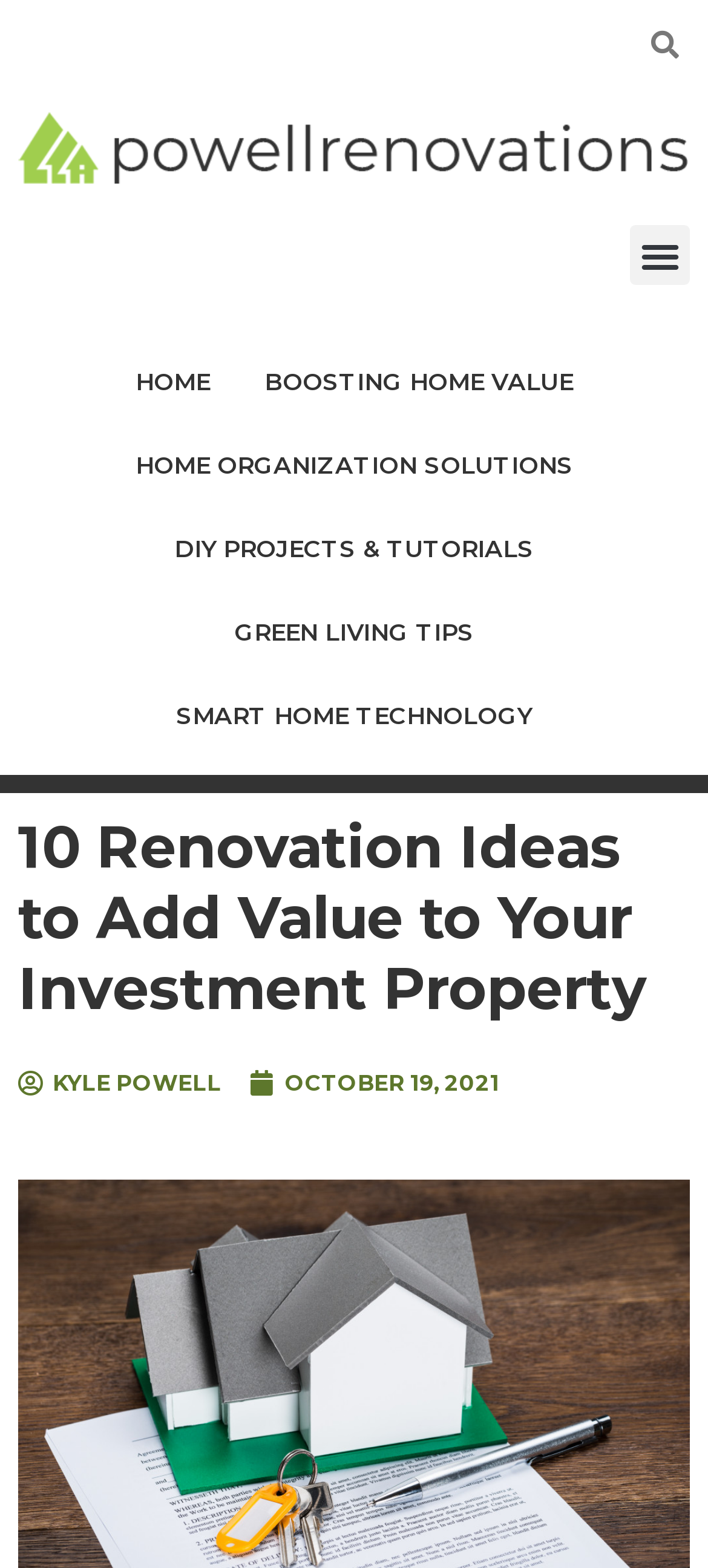Respond with a single word or phrase to the following question: When was the article published?

OCTOBER 19, 2021